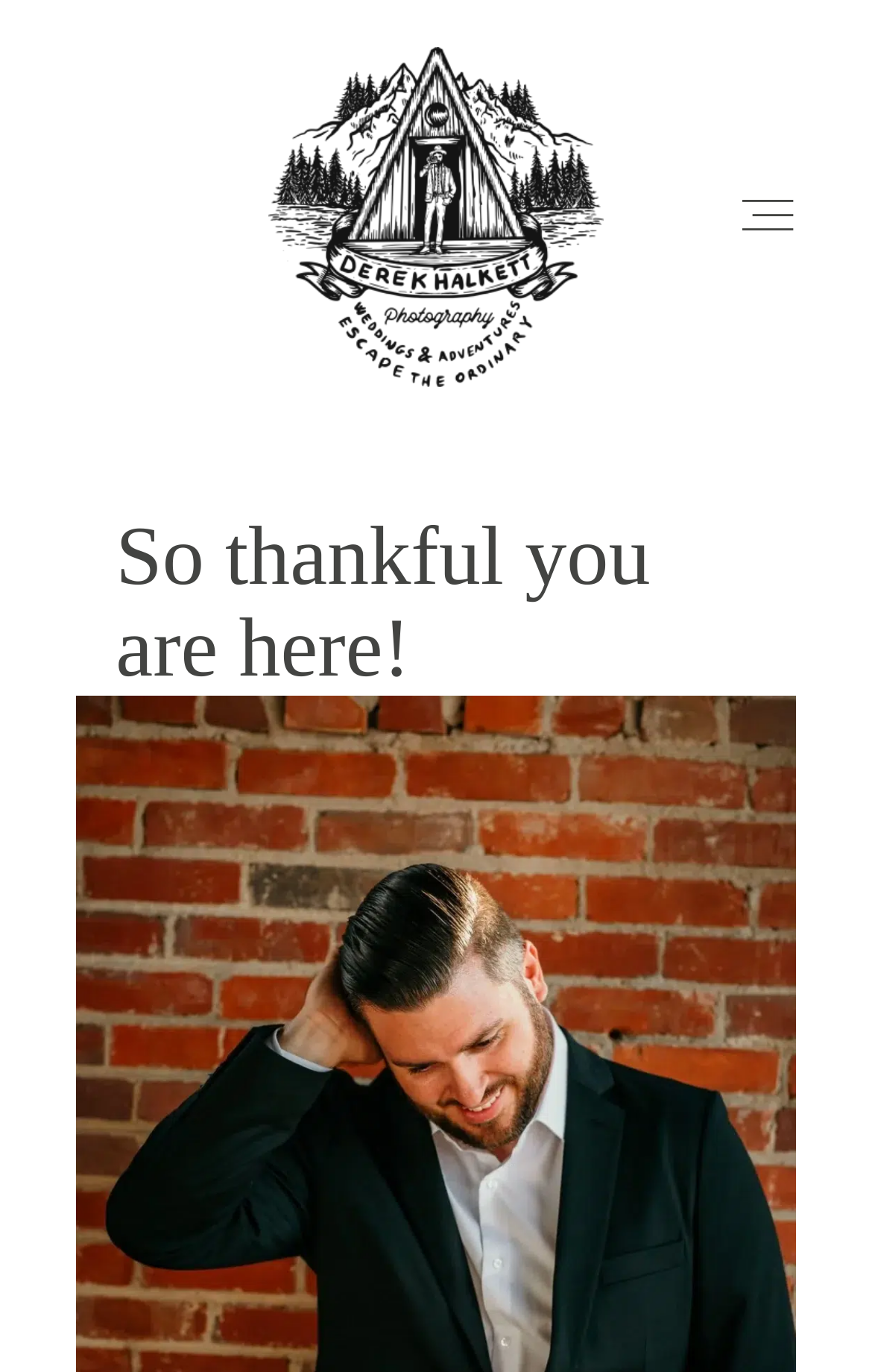Identify the bounding box coordinates for the UI element described as follows: "PORTFOLIO". Ensure the coordinates are four float numbers between 0 and 1, formatted as [left, top, right, bottom].

[0.083, 0.534, 0.917, 0.624]